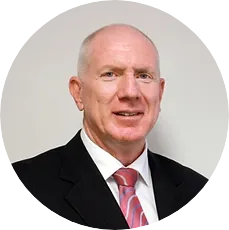List and describe all the prominent features within the image.

The image features a professional headshot of a man named David Kippin, who appears to be associated with The Oasis Townsville, an organization aimed at supporting the veteran community. In the image, he is dressed in a formal black suit with a white shirt and a pink striped tie, conveying a polished and professional demeanor. His short, neatly styled hair and warm smile contribute to a welcoming presence. This photograph serves to represent his role within the organization, likely highlighting his leadership and commitment to the community, particularly in assisting ADF personnel as they transition out of service.